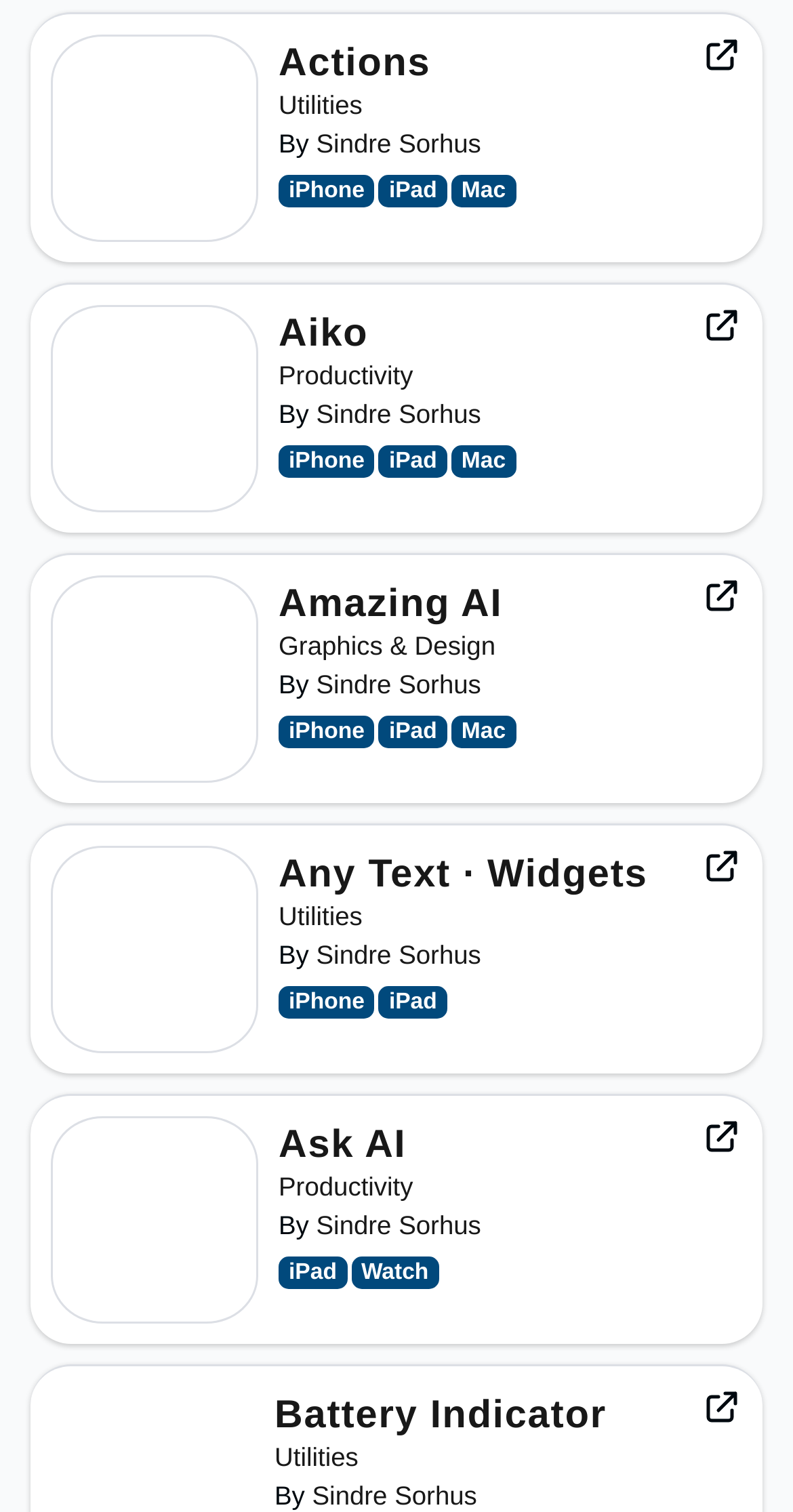What is the category of Battery Indicator?
Based on the screenshot, answer the question with a single word or phrase.

Utilities